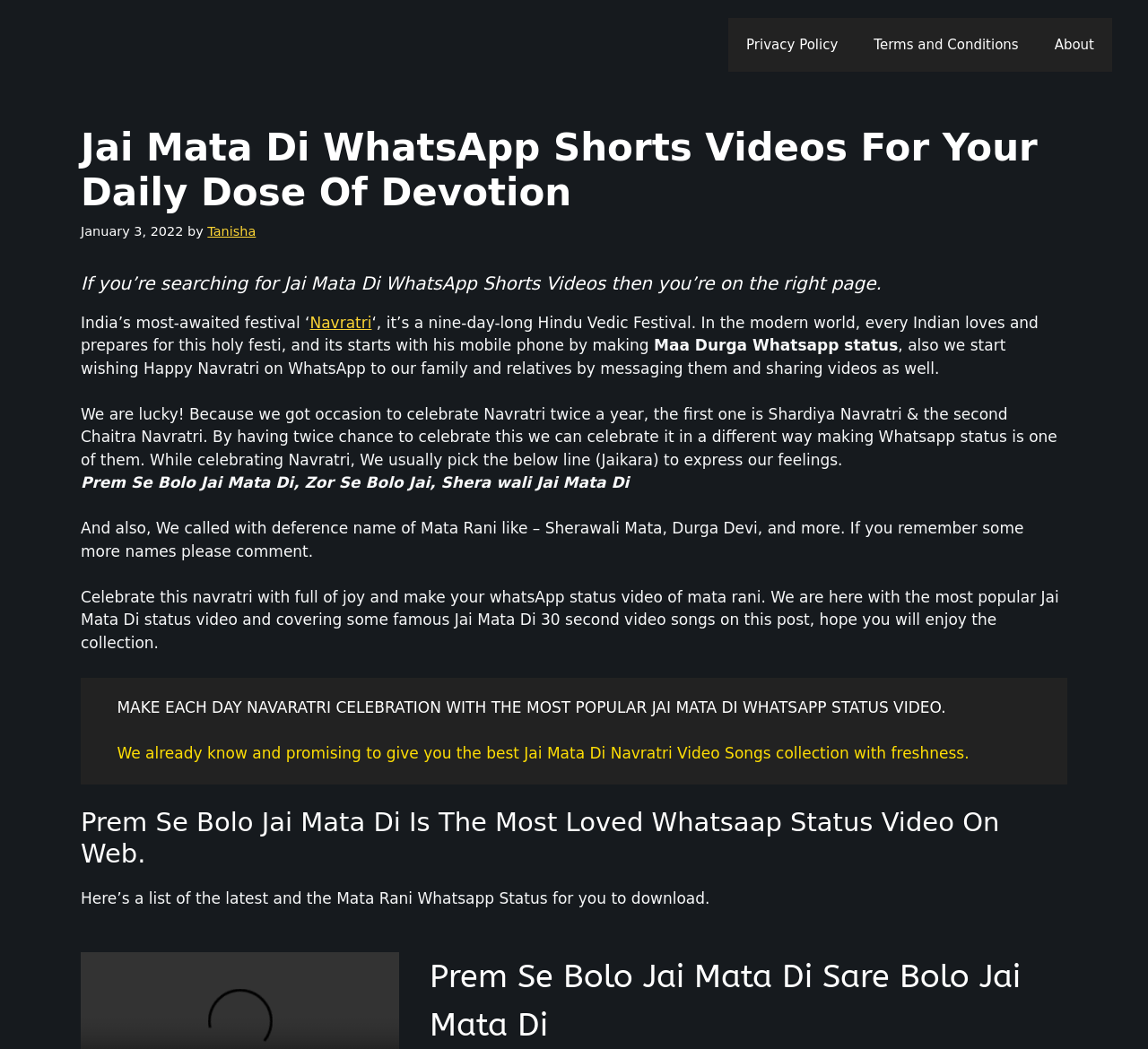What is the name of the festival being celebrated?
Provide an in-depth and detailed answer to the question.

The webpage is about Navratri, a Hindu Vedic Festival, and it's mentioned in the text as 'India’s most-awaited festival ‘Navratri’’.